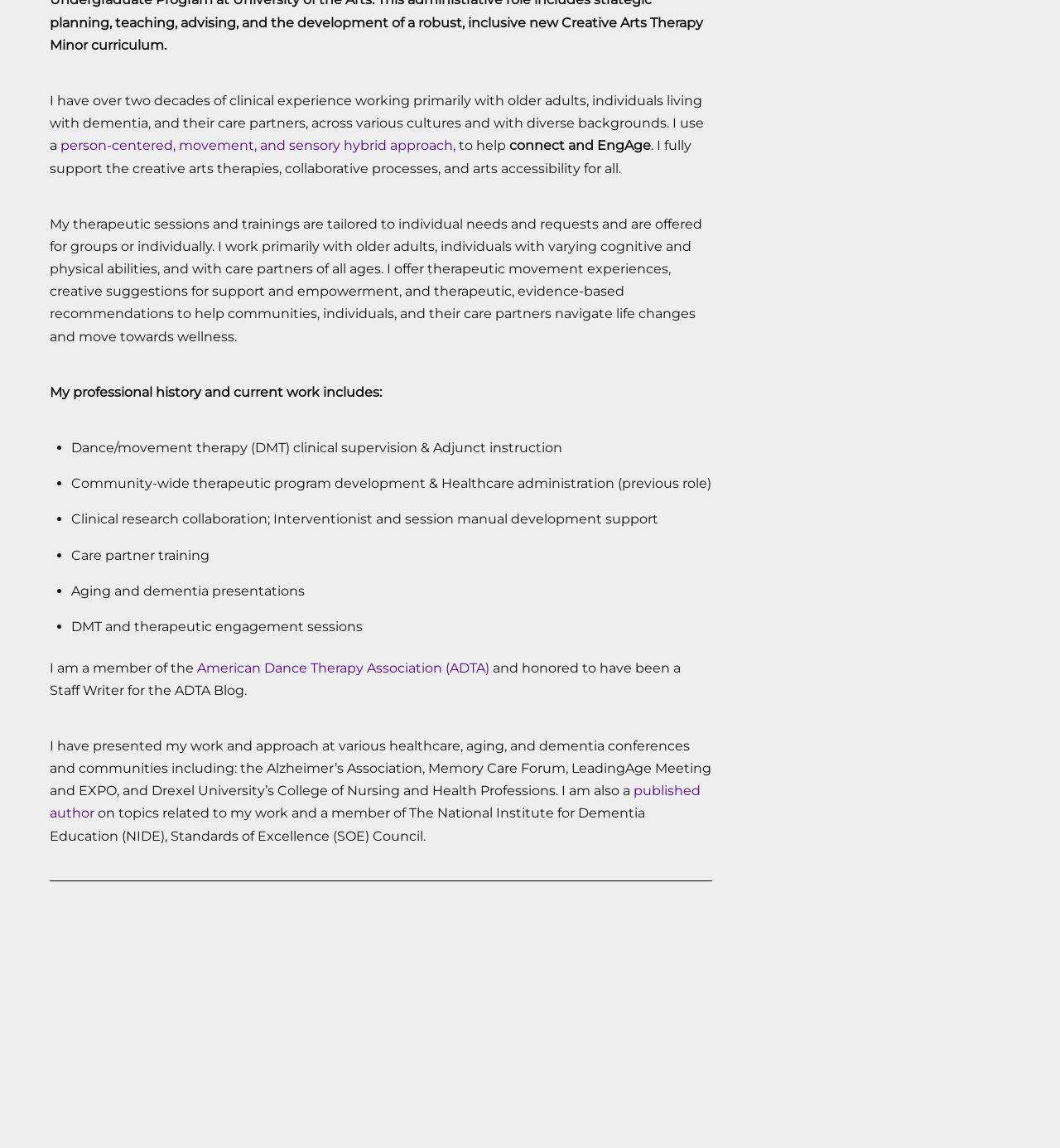Determine the bounding box of the UI element mentioned here: "American Dance Therapy Association (ADTA)". The coordinates must be in the format [left, top, right, bottom] with values ranging from 0 to 1.

[0.186, 0.575, 0.462, 0.588]